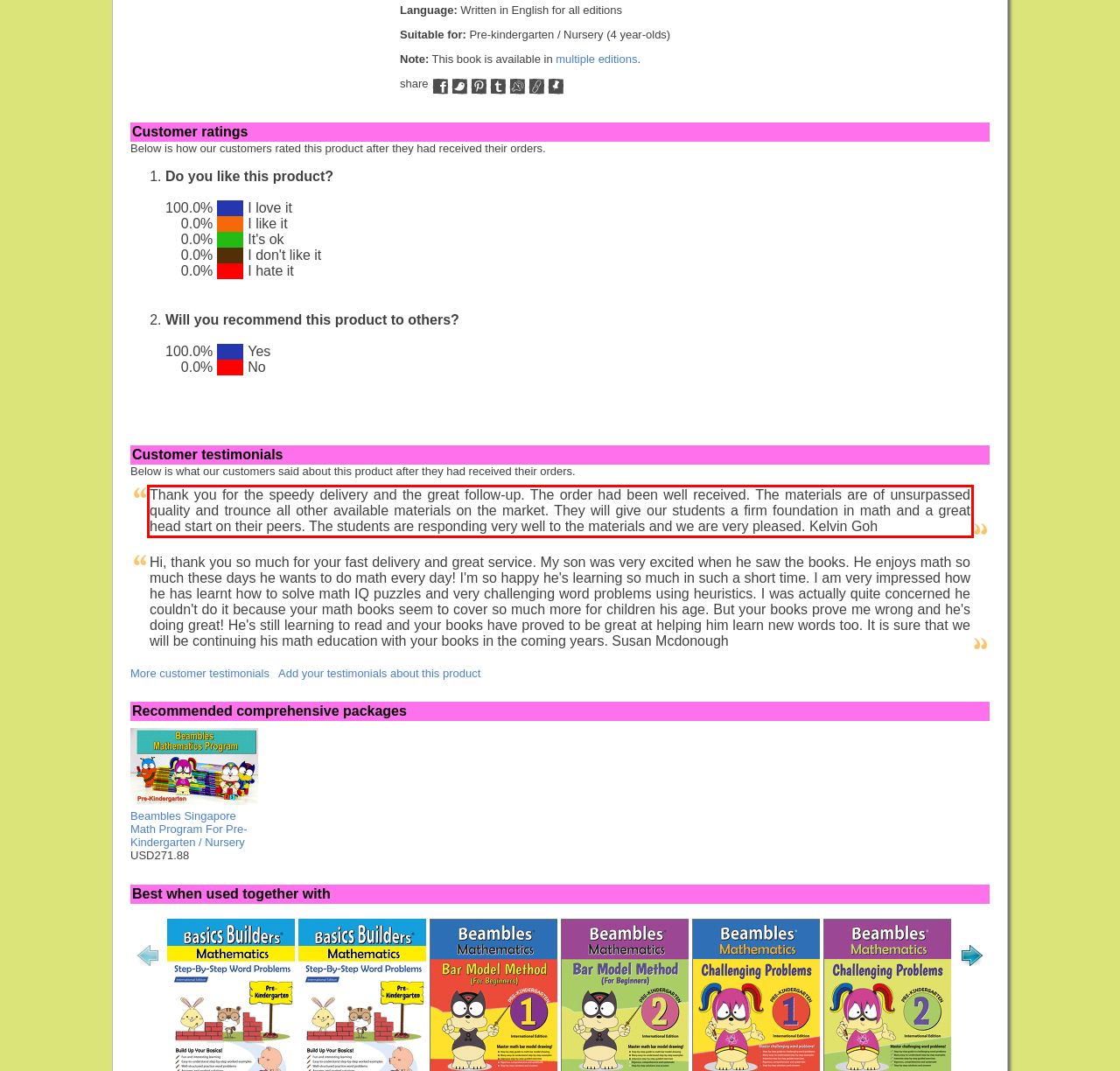In the given screenshot, locate the red bounding box and extract the text content from within it.

Thank you for the speedy delivery and the great follow-up. The order had been well received. The materials are of unsurpassed quality and trounce all other available materials on the market. They will give our students a firm foundation in math and a great head start on their peers. The students are responding very well to the materials and we are very pleased. Kelvin Goh